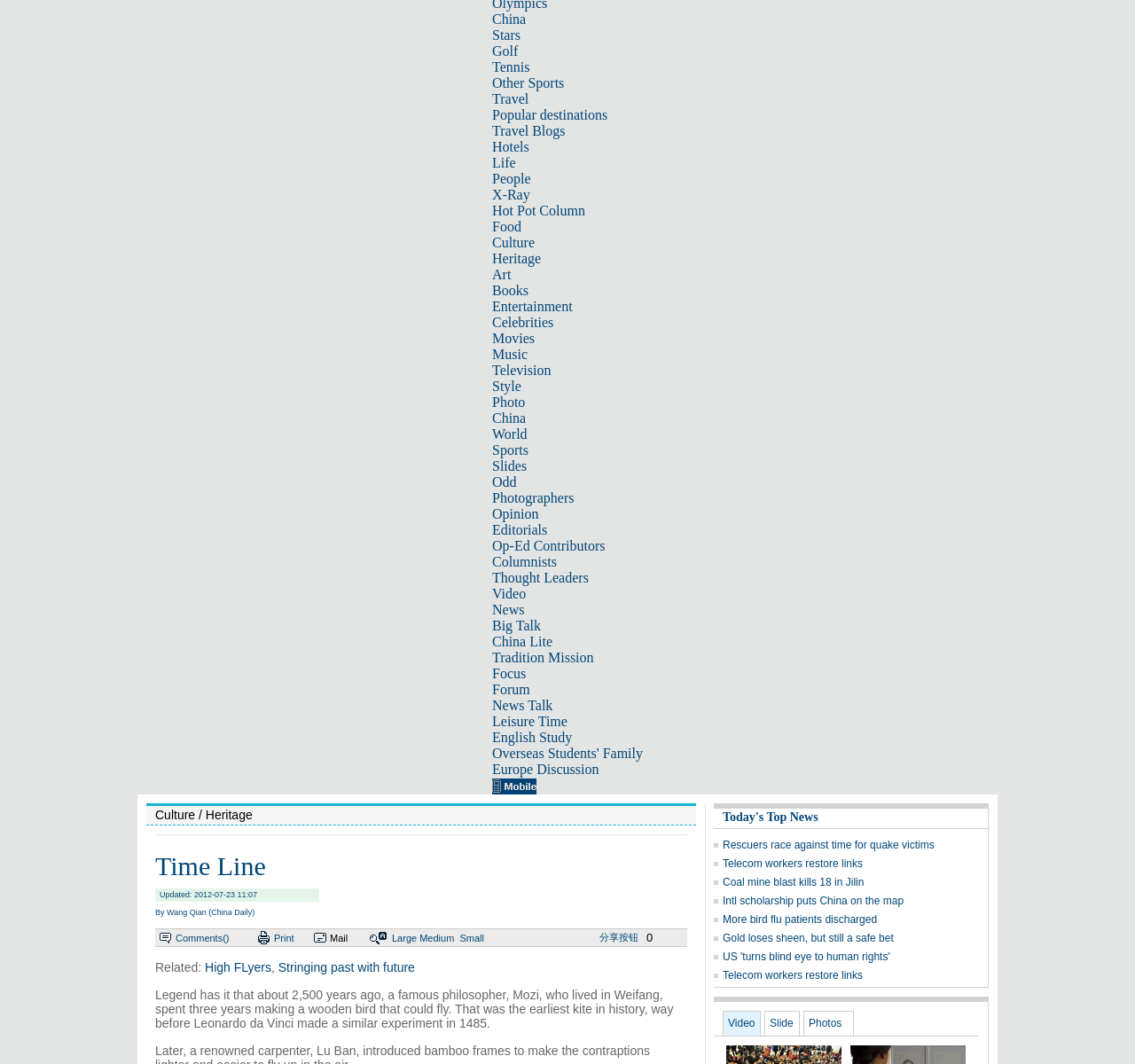Determine the bounding box of the UI element mentioned here: "Video". The coordinates must be in the format [left, top, right, bottom] with values ranging from 0 to 1.

[0.637, 0.95, 0.67, 0.974]